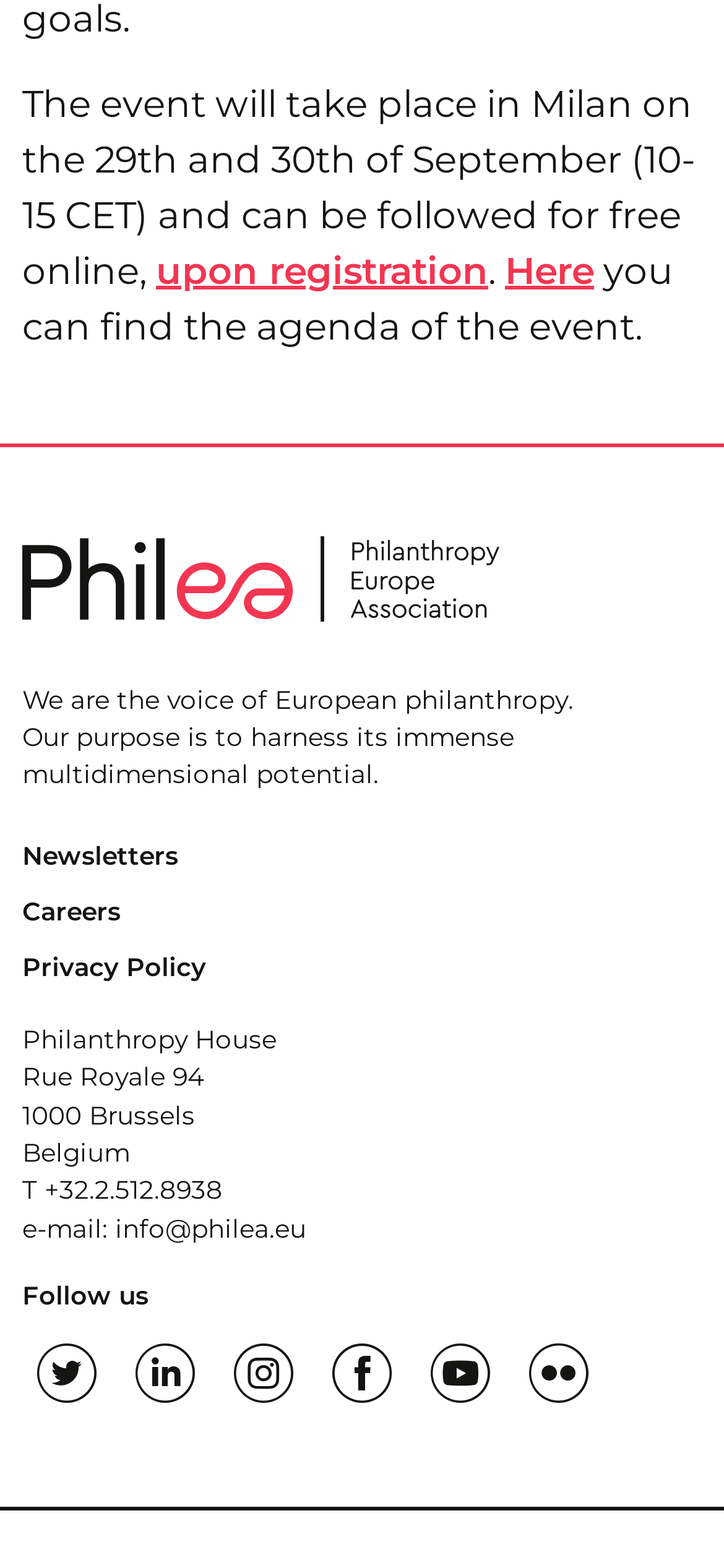How many social media links are available?
Using the image as a reference, answer the question in detail.

The social media links can be found in the 'Follow us' section of the webpage, which lists 6 links represented by icons.